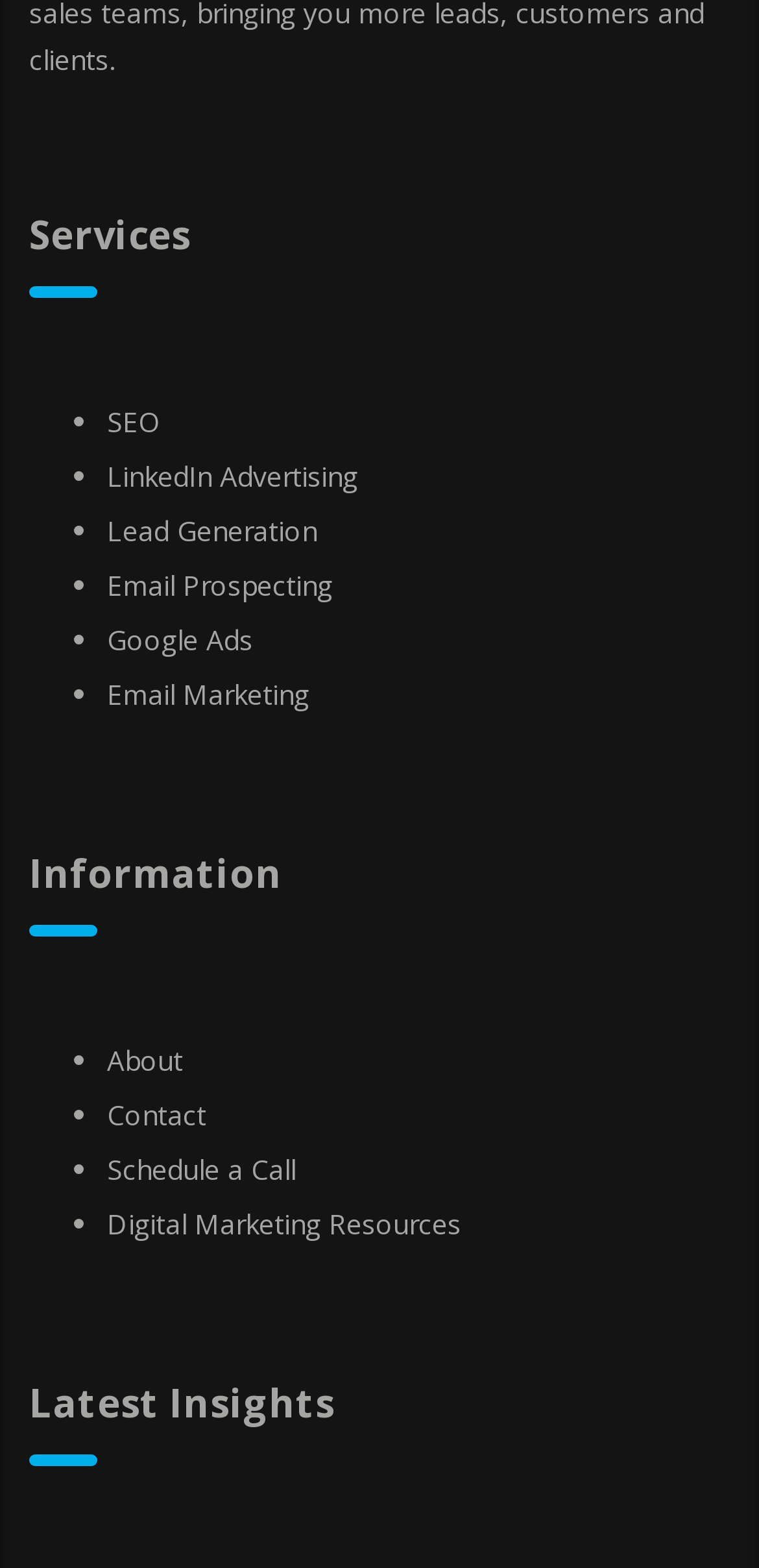Based on the element description Digital Marketing Resources, identify the bounding box coordinates for the UI element. The coordinates should be in the format (top-left x, top-left y, bottom-right x, bottom-right y) and within the 0 to 1 range.

[0.141, 0.768, 0.608, 0.792]